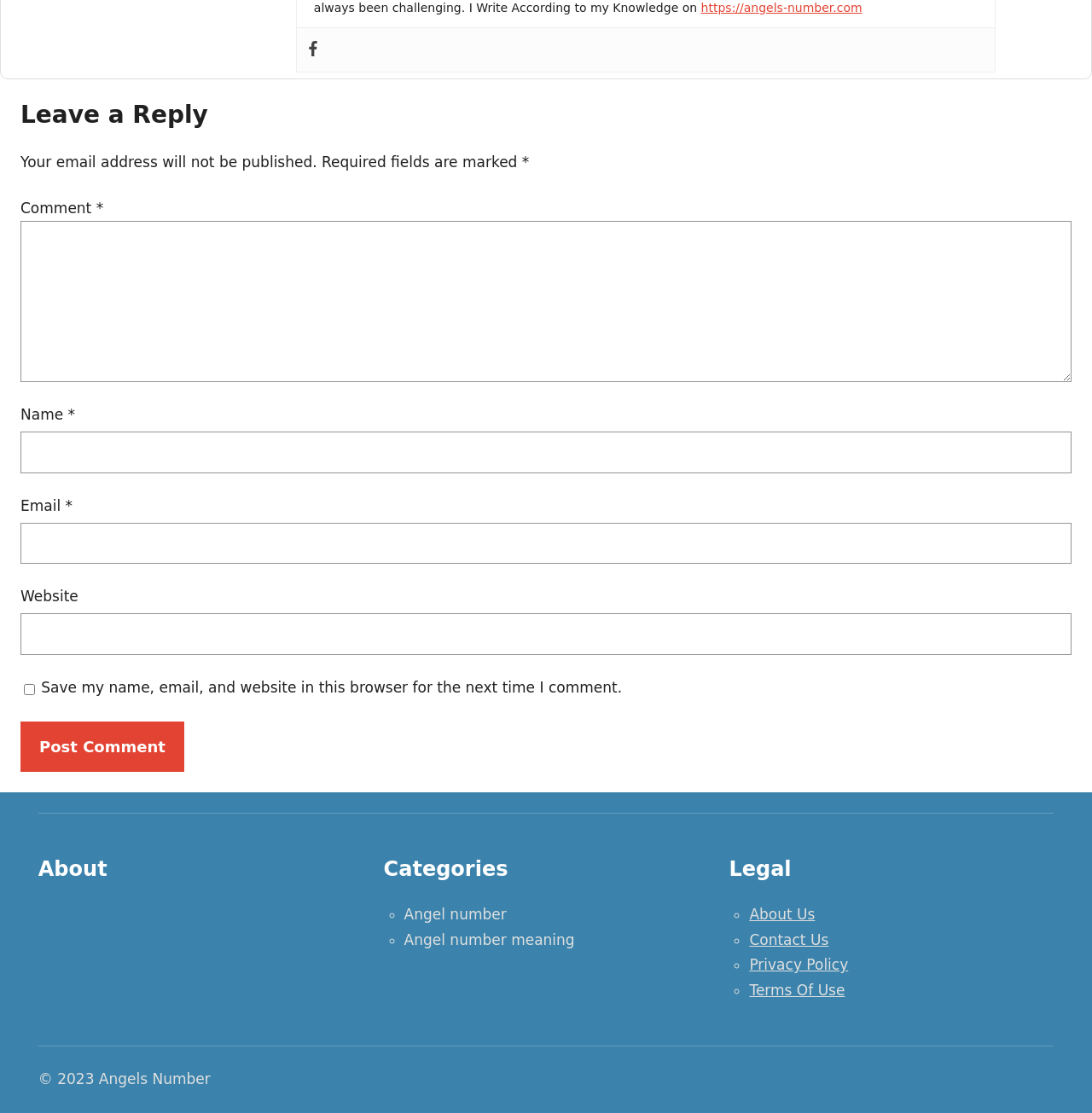Can you determine the bounding box coordinates of the area that needs to be clicked to fulfill the following instruction: "Click the 'Post Comment' button"?

[0.019, 0.648, 0.169, 0.694]